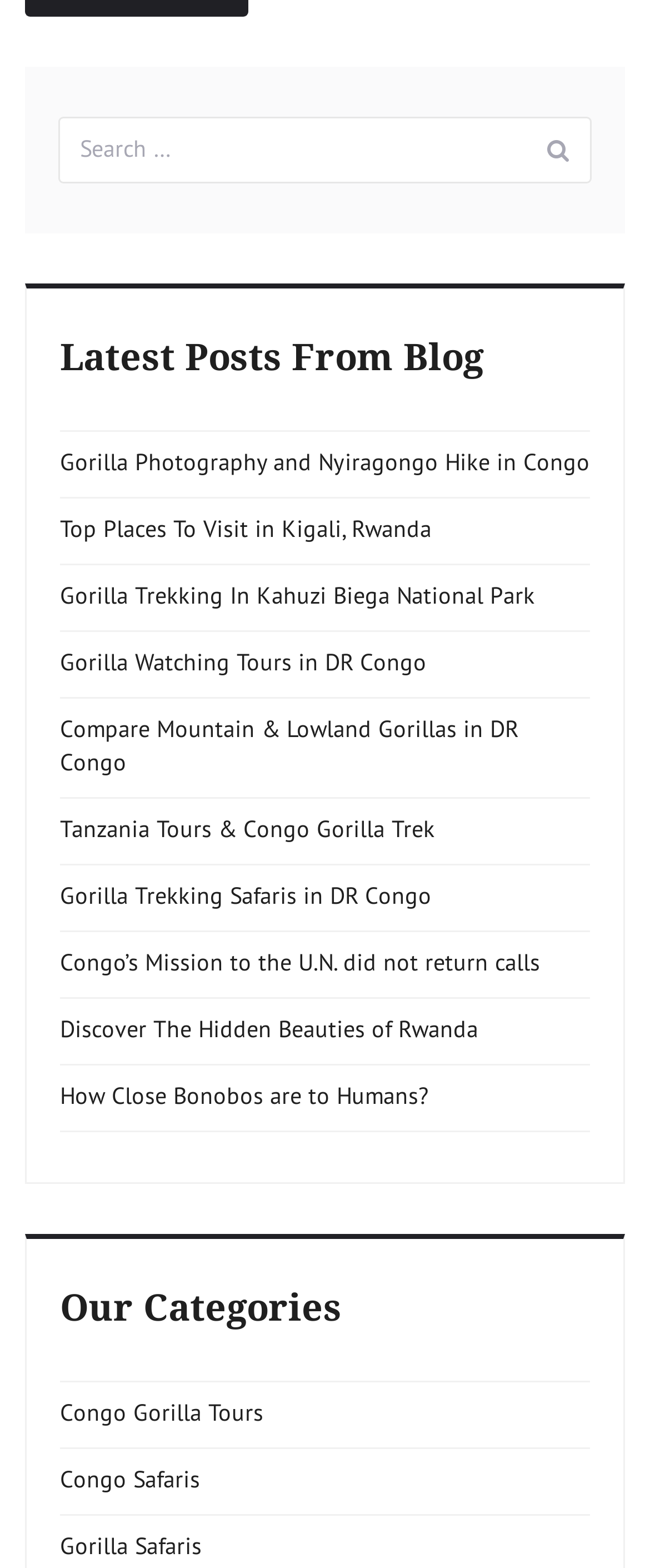Locate the bounding box coordinates of the clickable part needed for the task: "search for something".

[0.09, 0.075, 0.91, 0.117]